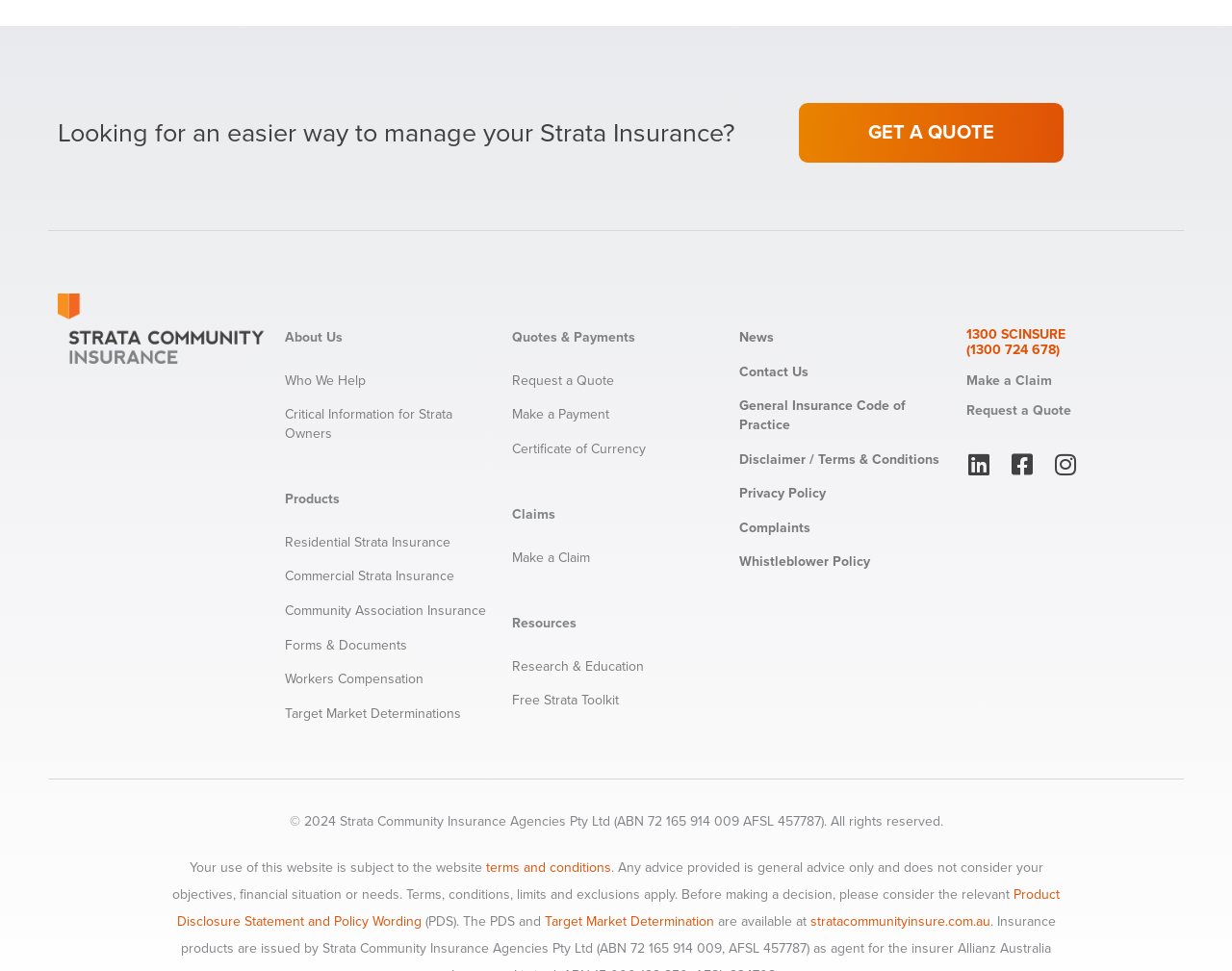Given the webpage screenshot and the description, determine the bounding box coordinates (top-left x, top-left y, bottom-right x, bottom-right y) that define the location of the UI element matching this description: Workers Compensation

[0.231, 0.682, 0.4, 0.717]